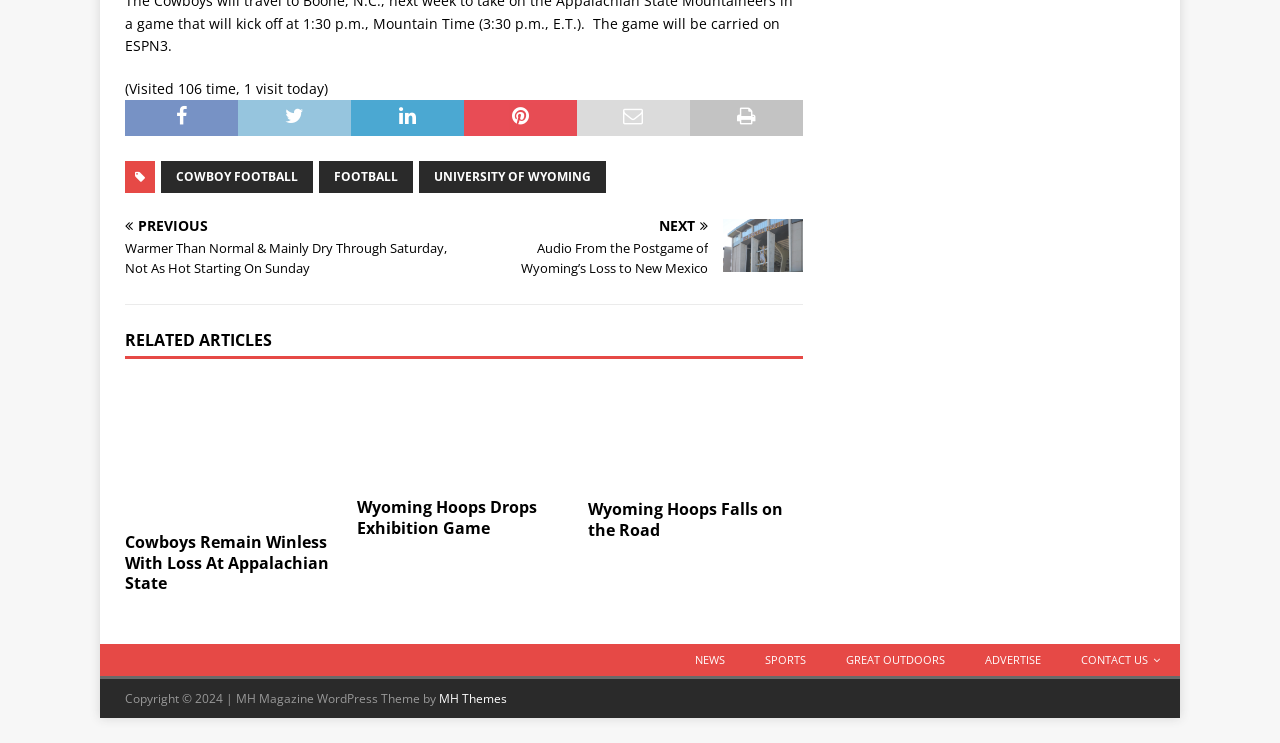Based on the element description "Contact Us", predict the bounding box coordinates of the UI element.

[0.829, 0.867, 0.922, 0.91]